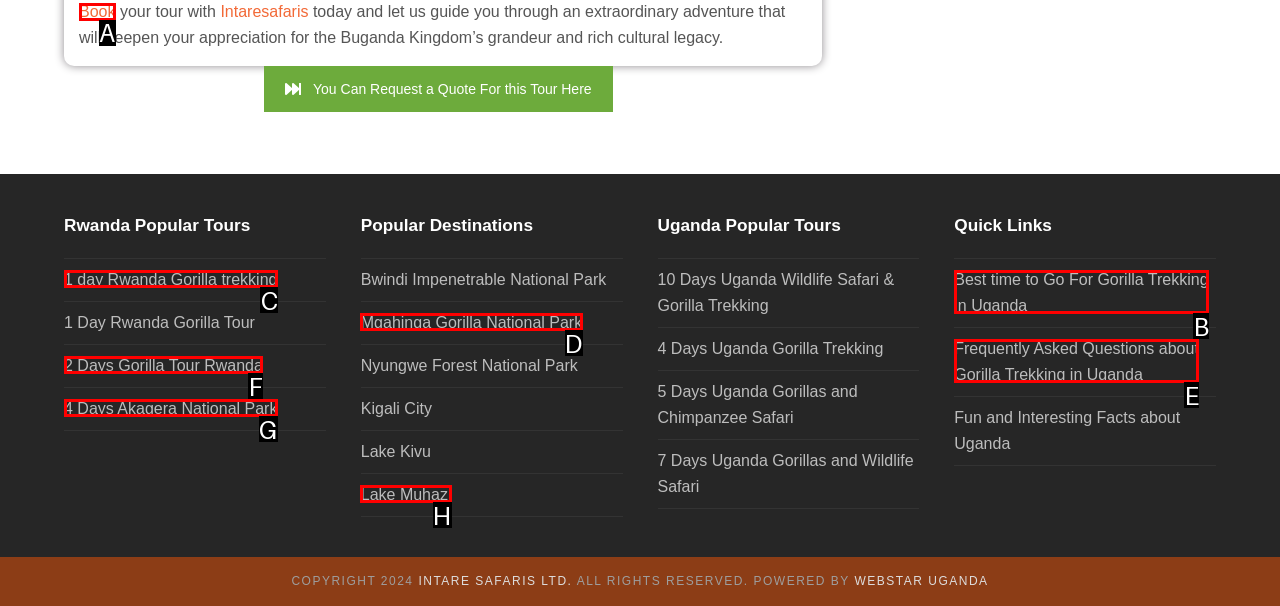Which lettered option should be clicked to perform the following task: Visit the 'by date' page
Respond with the letter of the appropriate option.

None